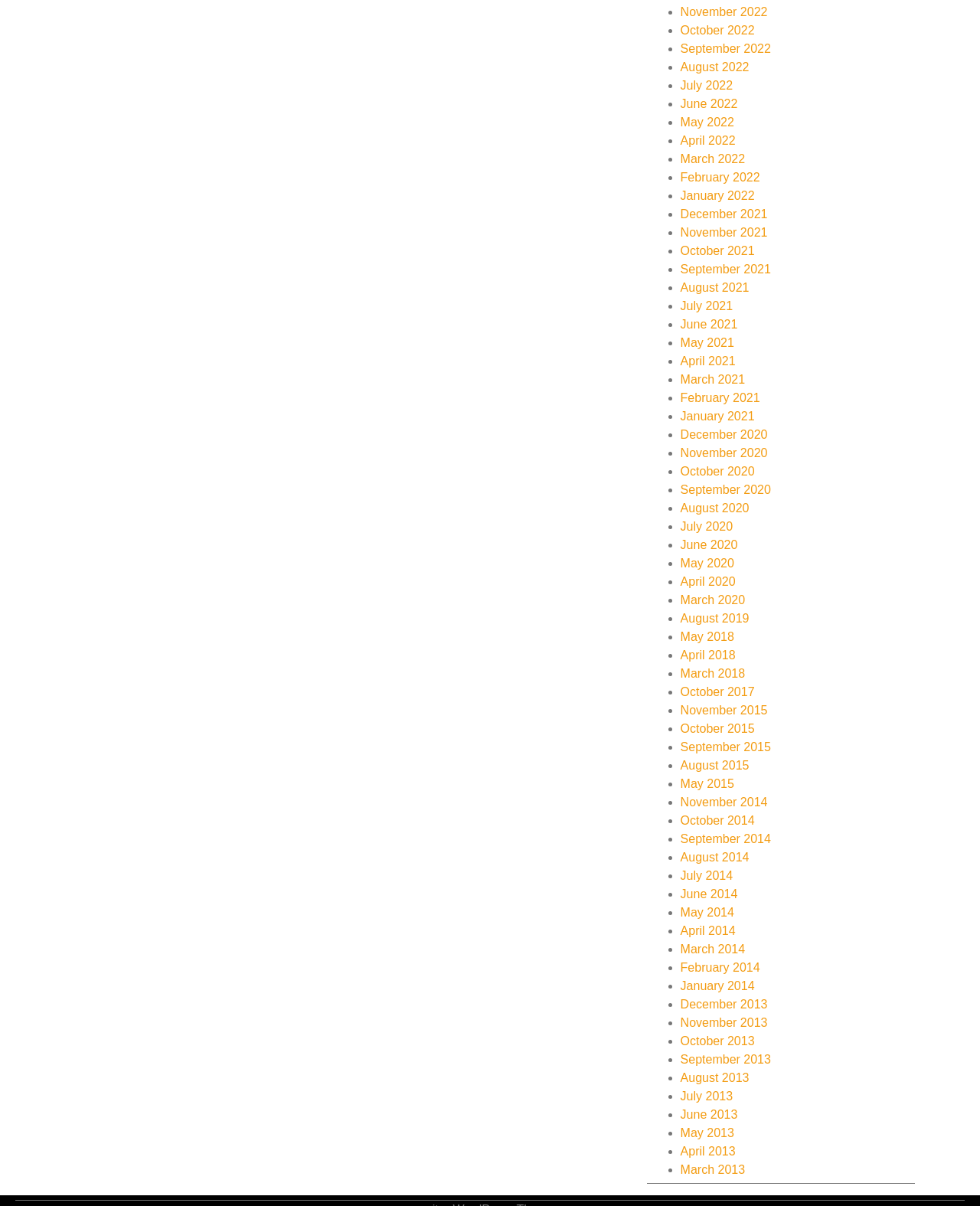Locate the bounding box coordinates of the element that should be clicked to fulfill the instruction: "View November 2022".

[0.694, 0.005, 0.783, 0.015]